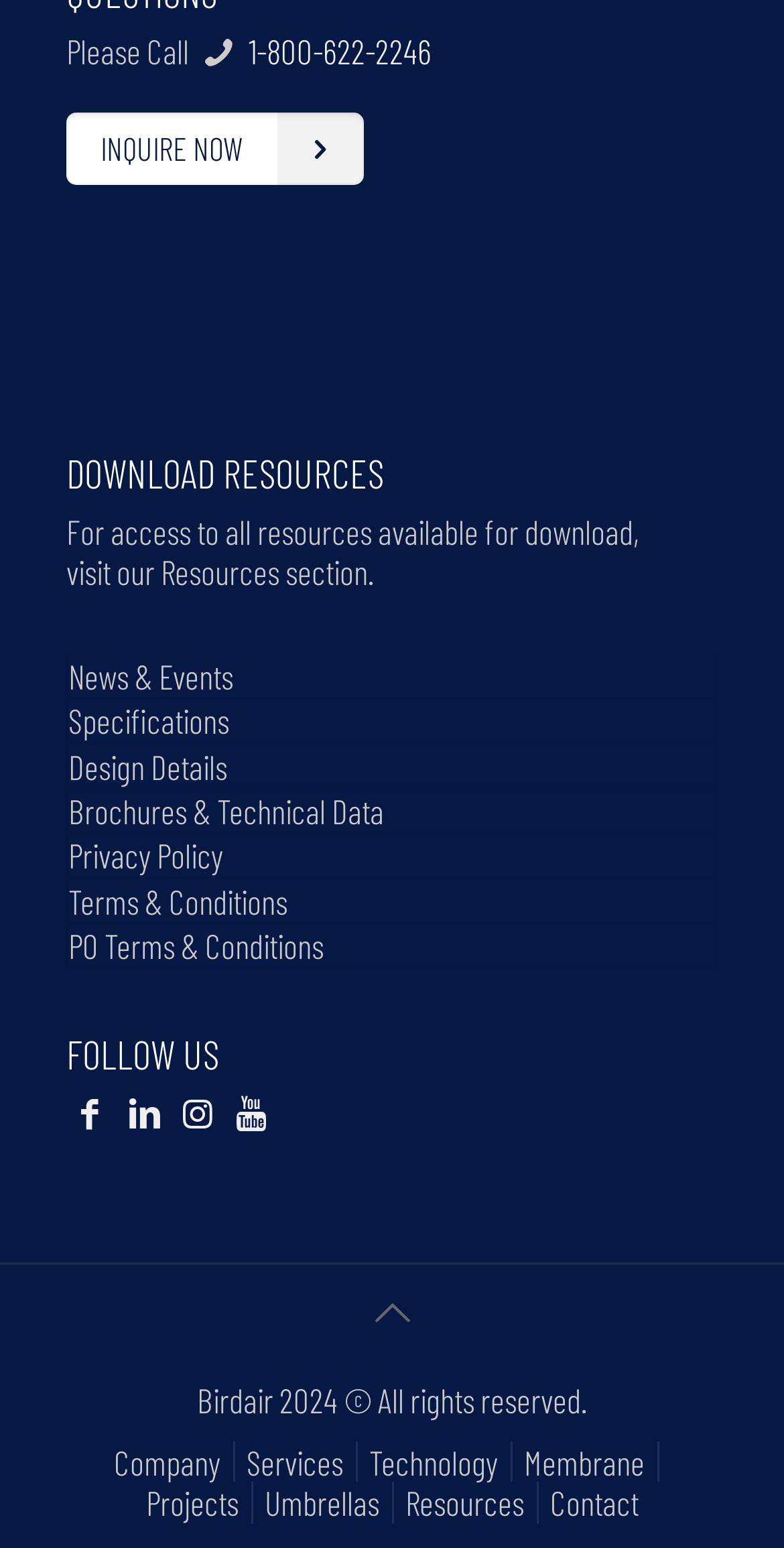Please identify the bounding box coordinates of the clickable area that will fulfill the following instruction: "Download resources". The coordinates should be in the format of four float numbers between 0 and 1, i.e., [left, top, right, bottom].

[0.085, 0.29, 0.915, 0.322]